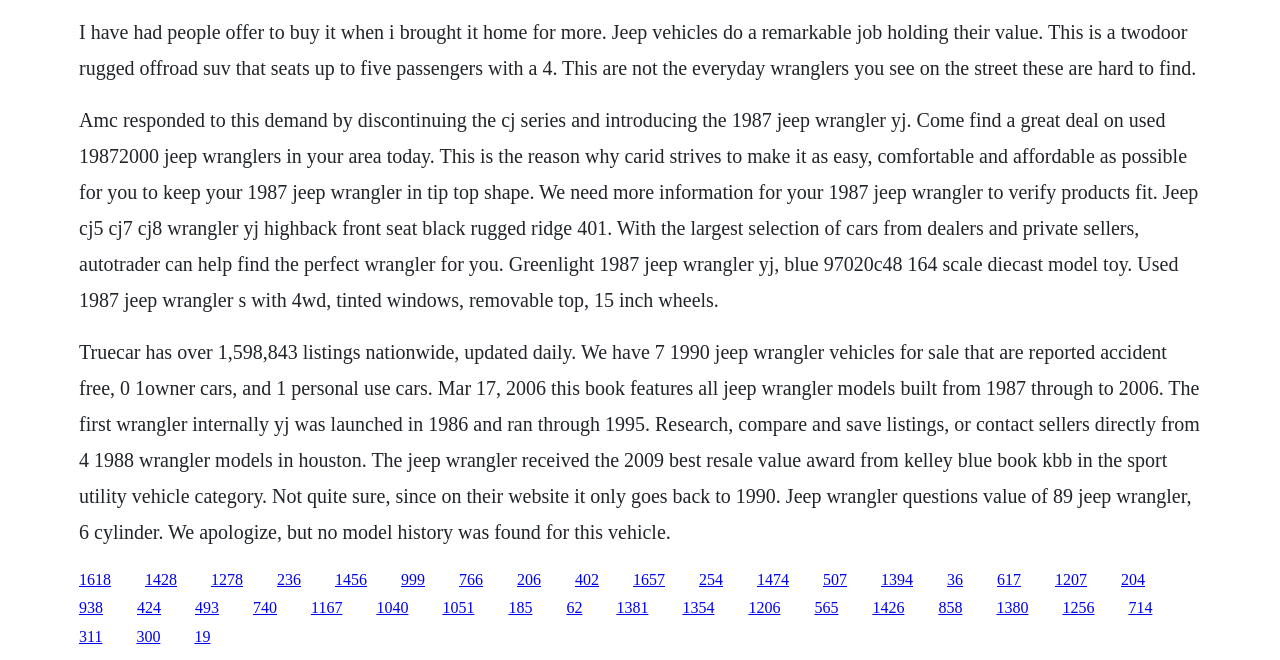Pinpoint the bounding box coordinates of the element to be clicked to execute the instruction: "Add Racing Car – 1:14 Full Function R/C Series to cart".

None